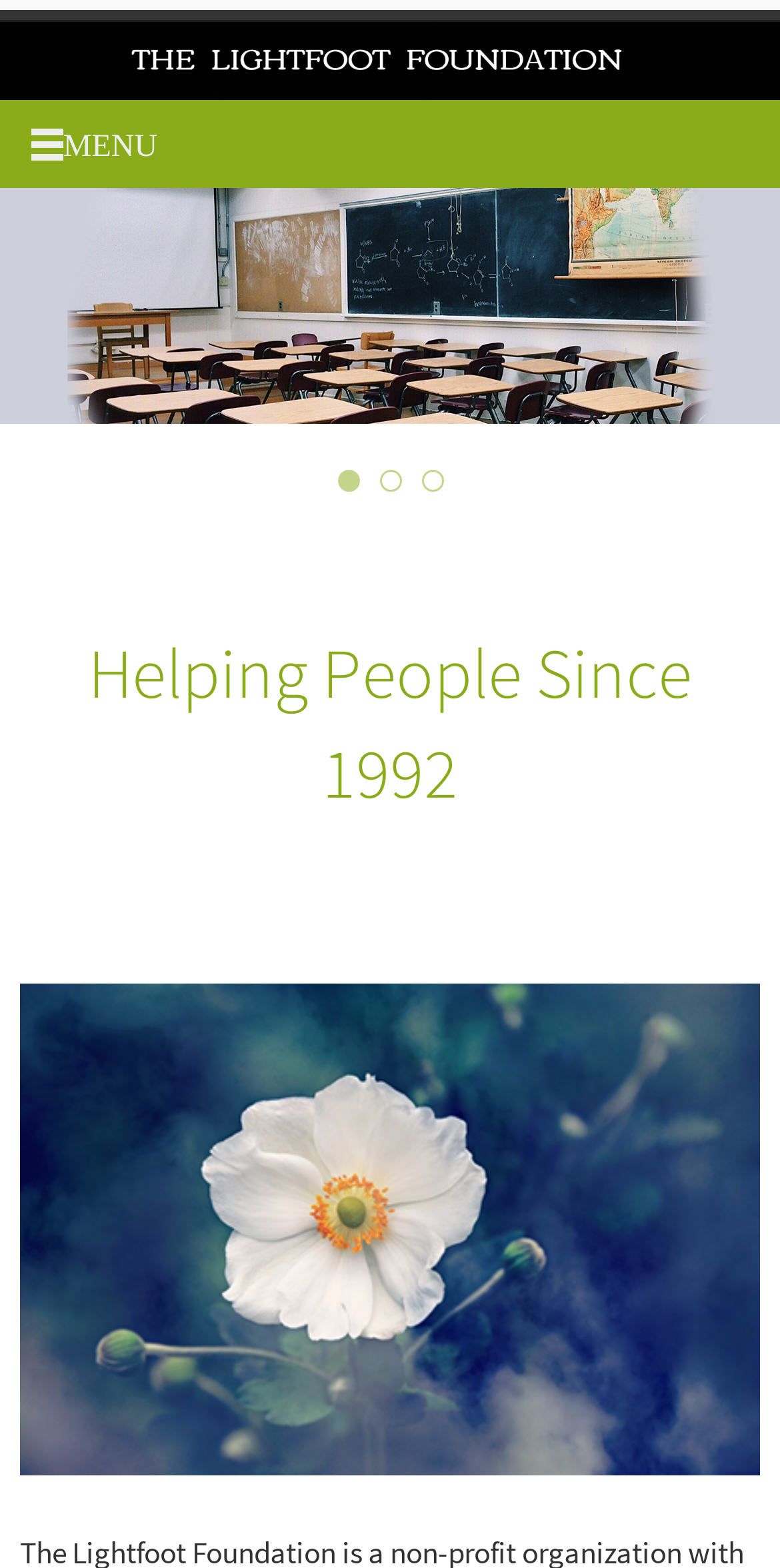Please provide a comprehensive response to the question based on the details in the image: How many links are in the table?

I counted the number of links within the LayoutTable element, which are '1', '2', and '3', so there are 3 links in the table.